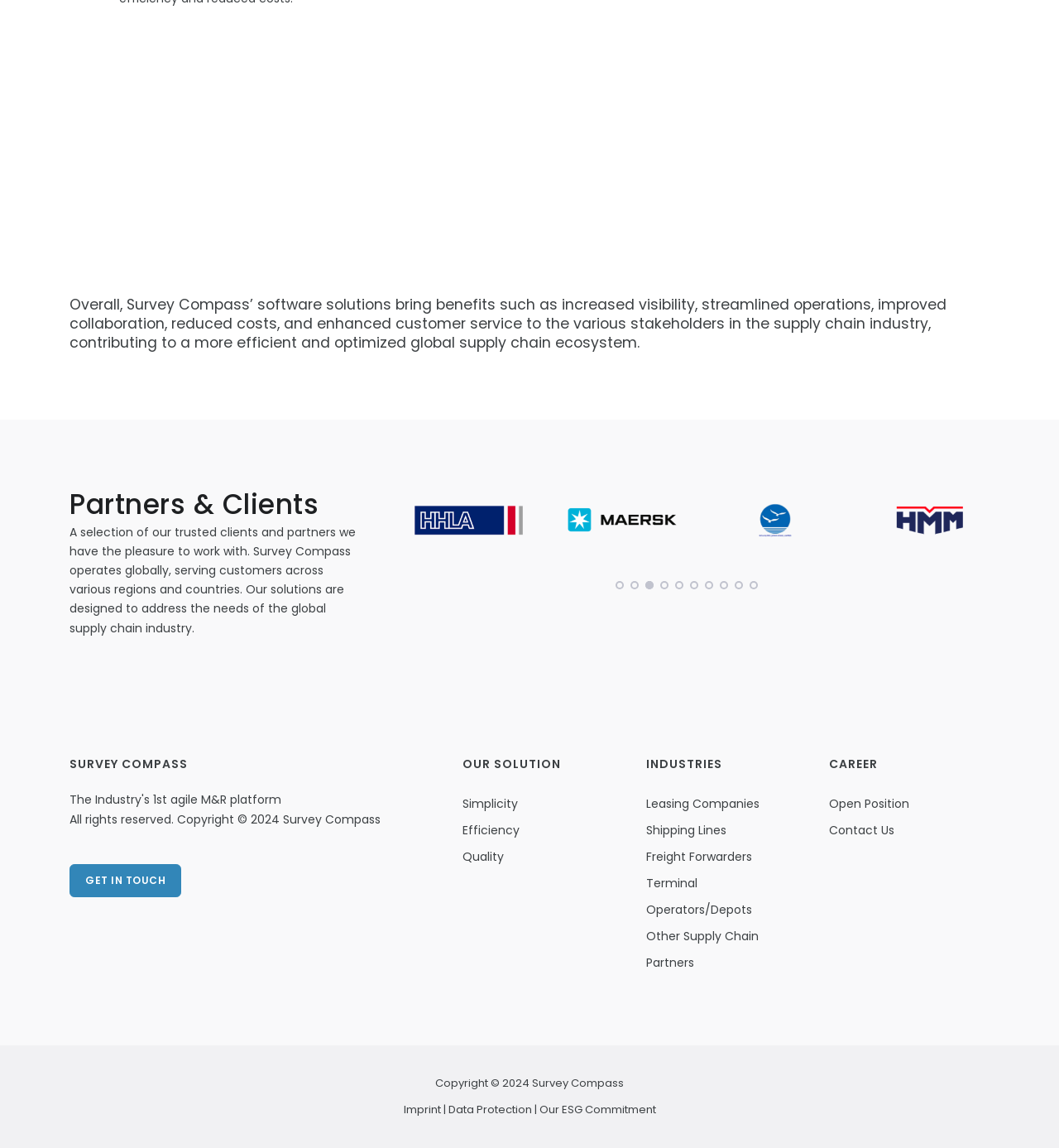Could you determine the bounding box coordinates of the clickable element to complete the instruction: "Click the 'Terminal Operators/Depots' link"? Provide the coordinates as four float numbers between 0 and 1, i.e., [left, top, right, bottom].

[0.61, 0.762, 0.71, 0.799]